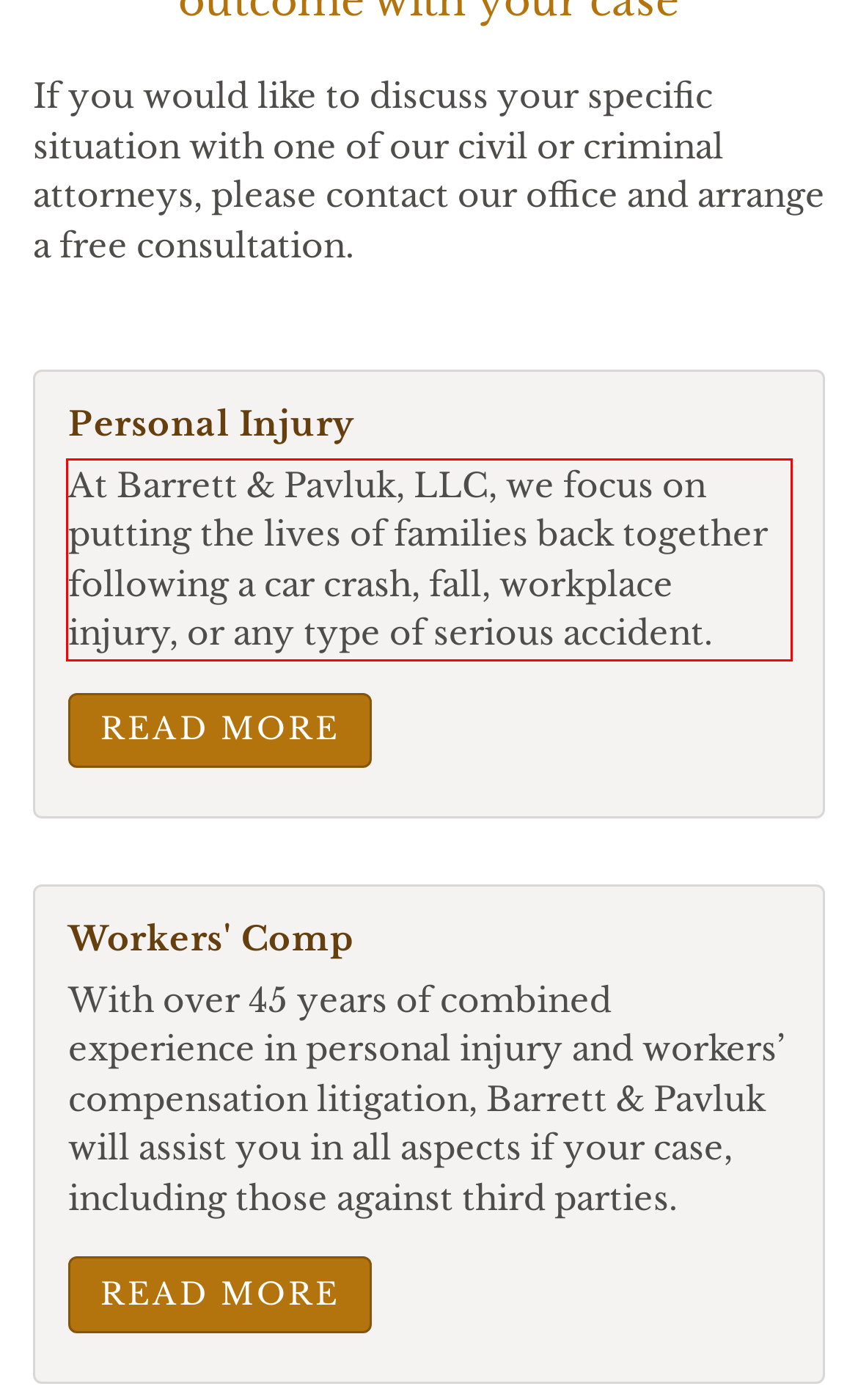Look at the screenshot of the webpage, locate the red rectangle bounding box, and generate the text content that it contains.

At Barrett & Pavluk, LLC, we focus on putting the lives of families back together following a car crash, fall, workplace injury, or any type of serious accident.